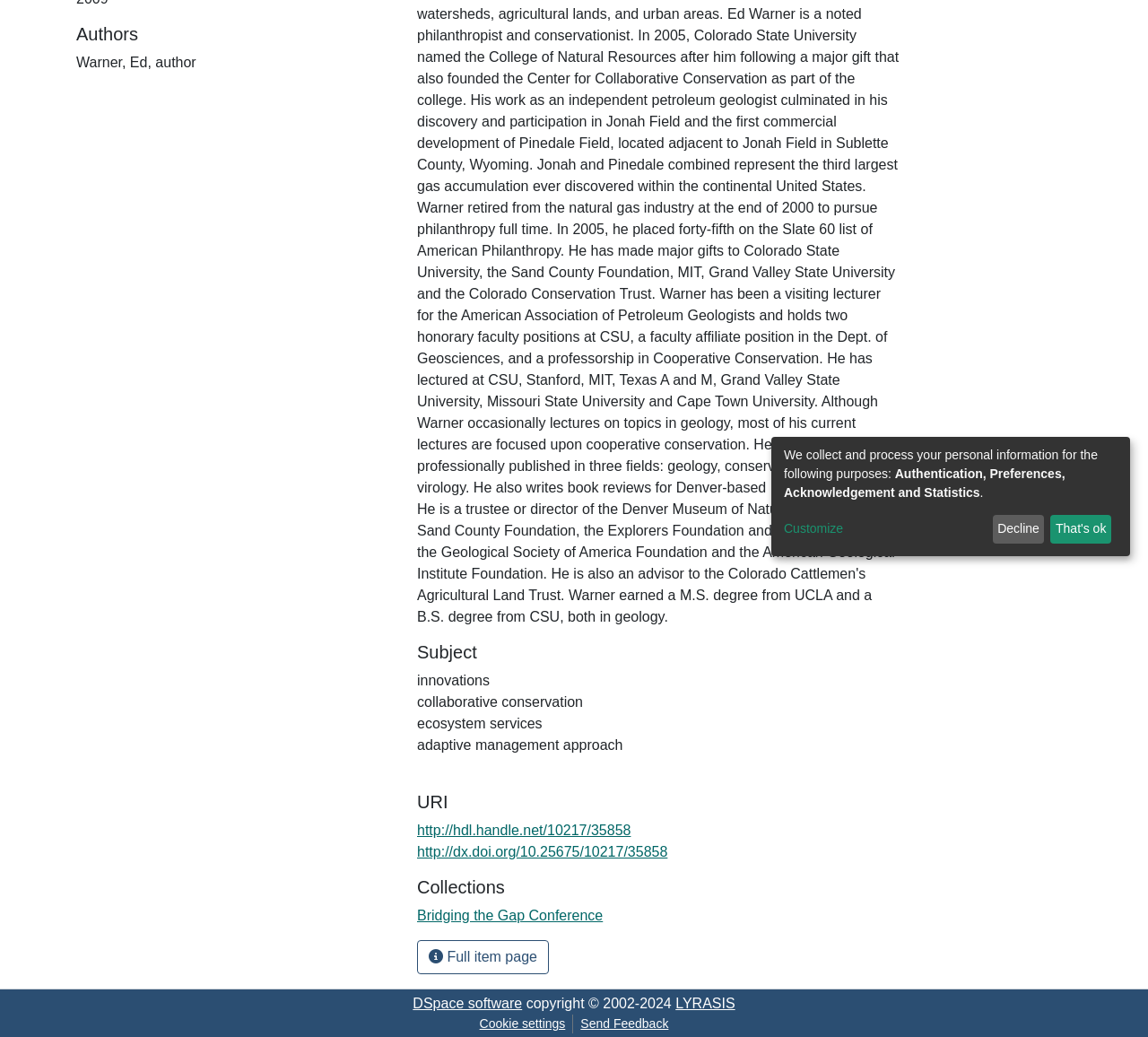Using the description: "Instagram", determine the UI element's bounding box coordinates. Ensure the coordinates are in the format of four float numbers between 0 and 1, i.e., [left, top, right, bottom].

None